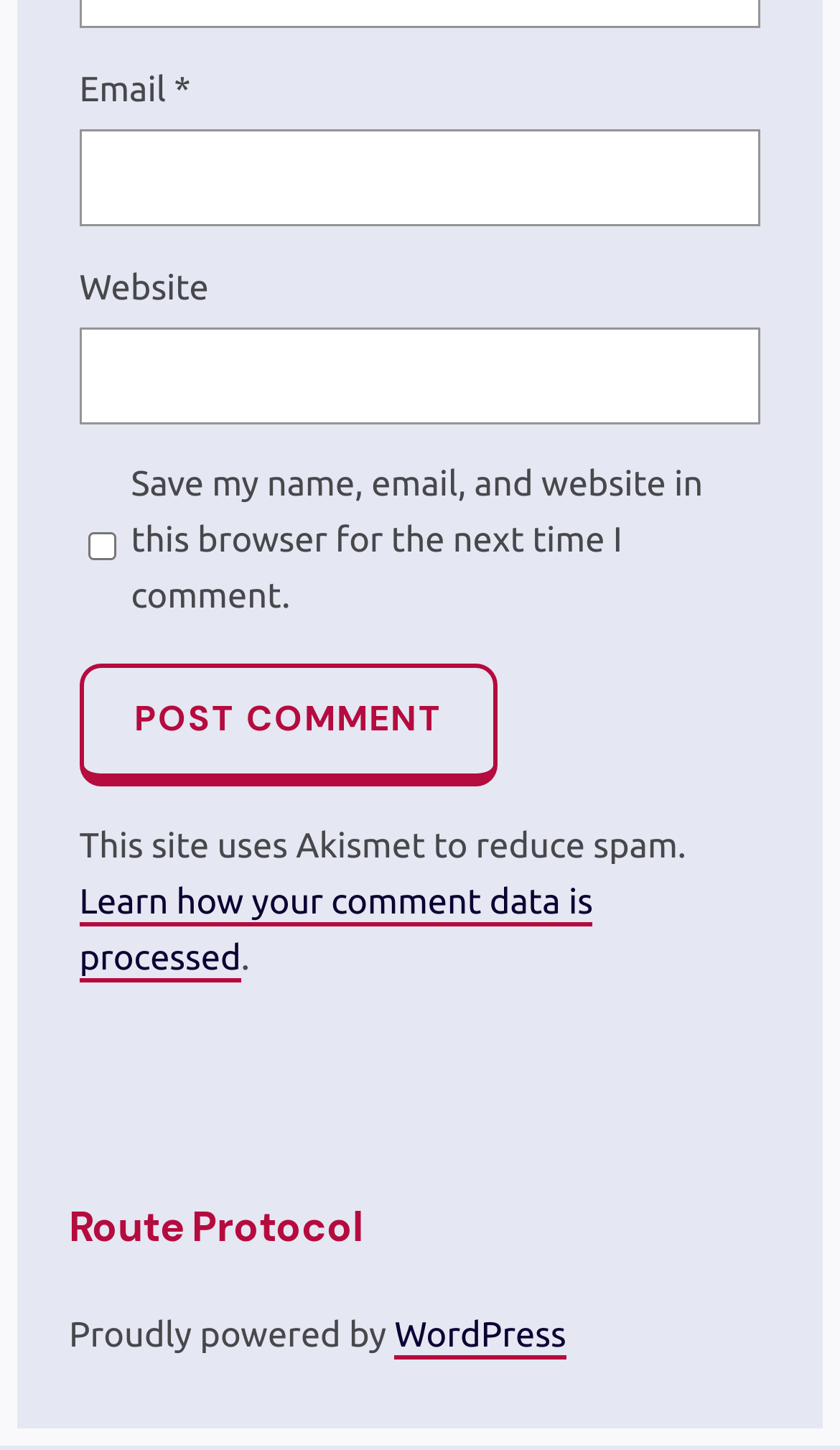What is the name of the spam reduction tool?
Based on the image, answer the question in a detailed manner.

The StaticText element with the text 'This site uses Akismet to reduce spam.' indicates that the name of the spam reduction tool is Akismet.